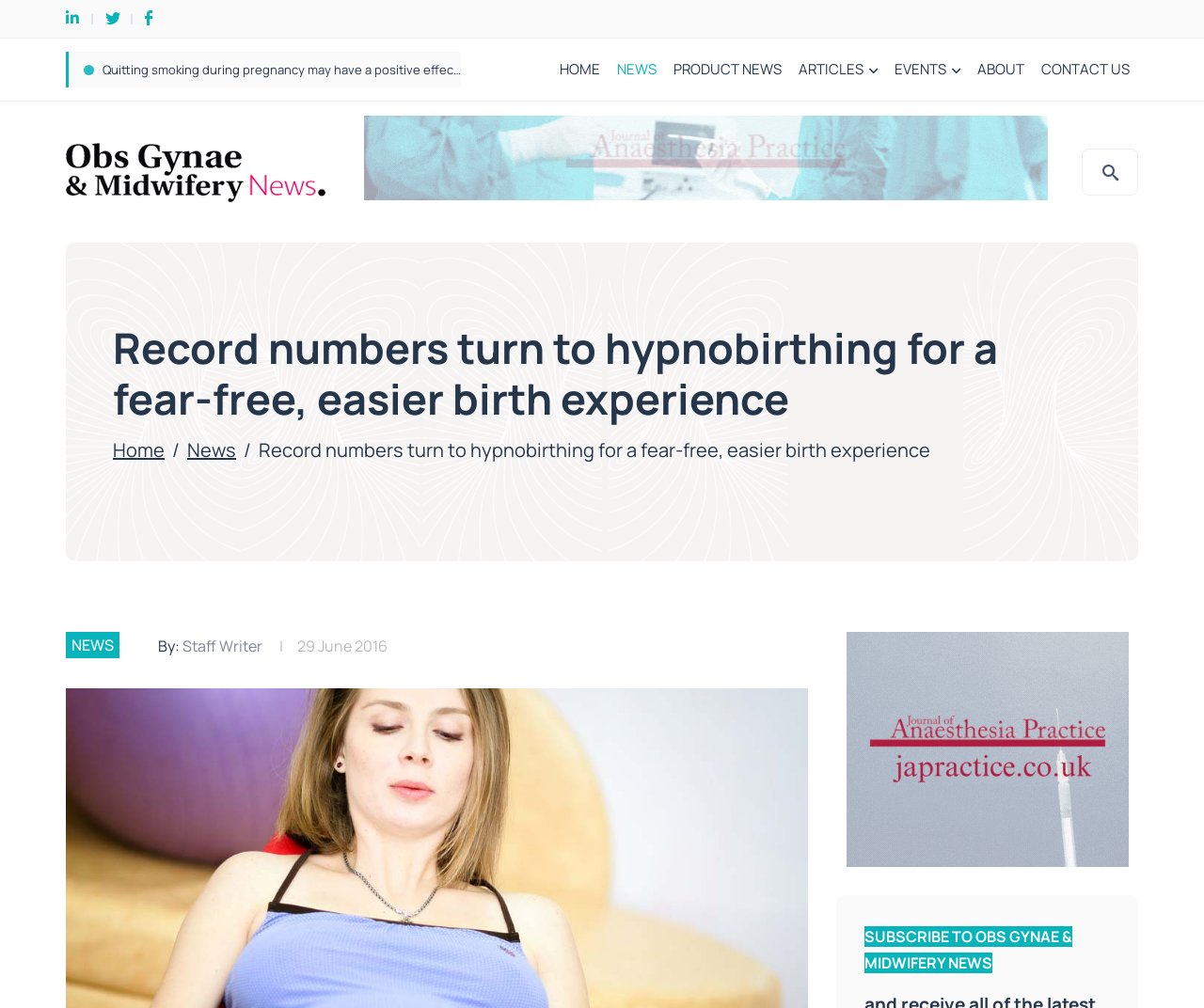Determine the heading of the webpage and extract its text content.

Record numbers turn to hypnobirthing for a fear-free, easier birth experience